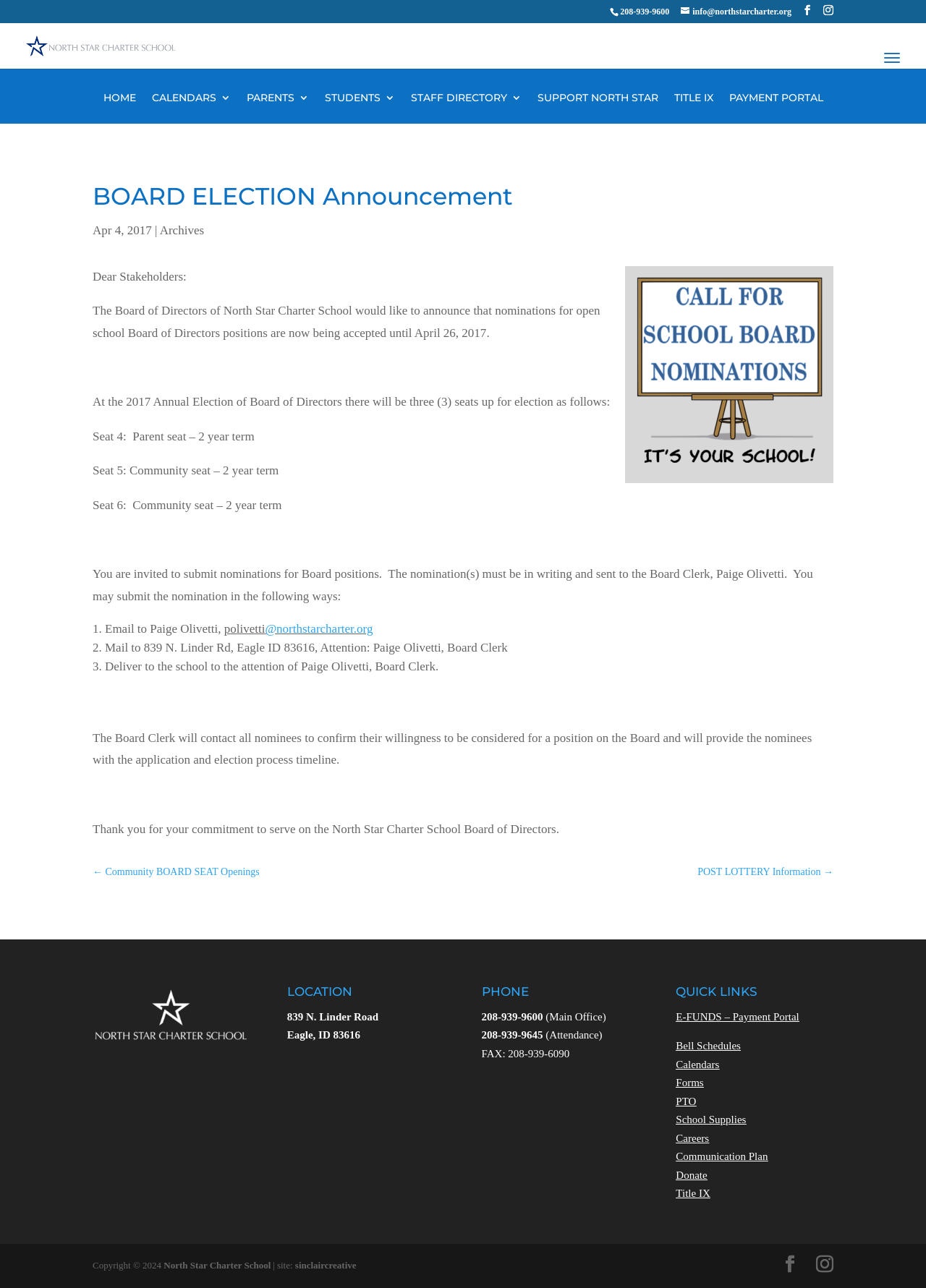Determine the bounding box coordinates of the element that should be clicked to execute the following command: "Click the HOME link".

[0.111, 0.072, 0.146, 0.096]